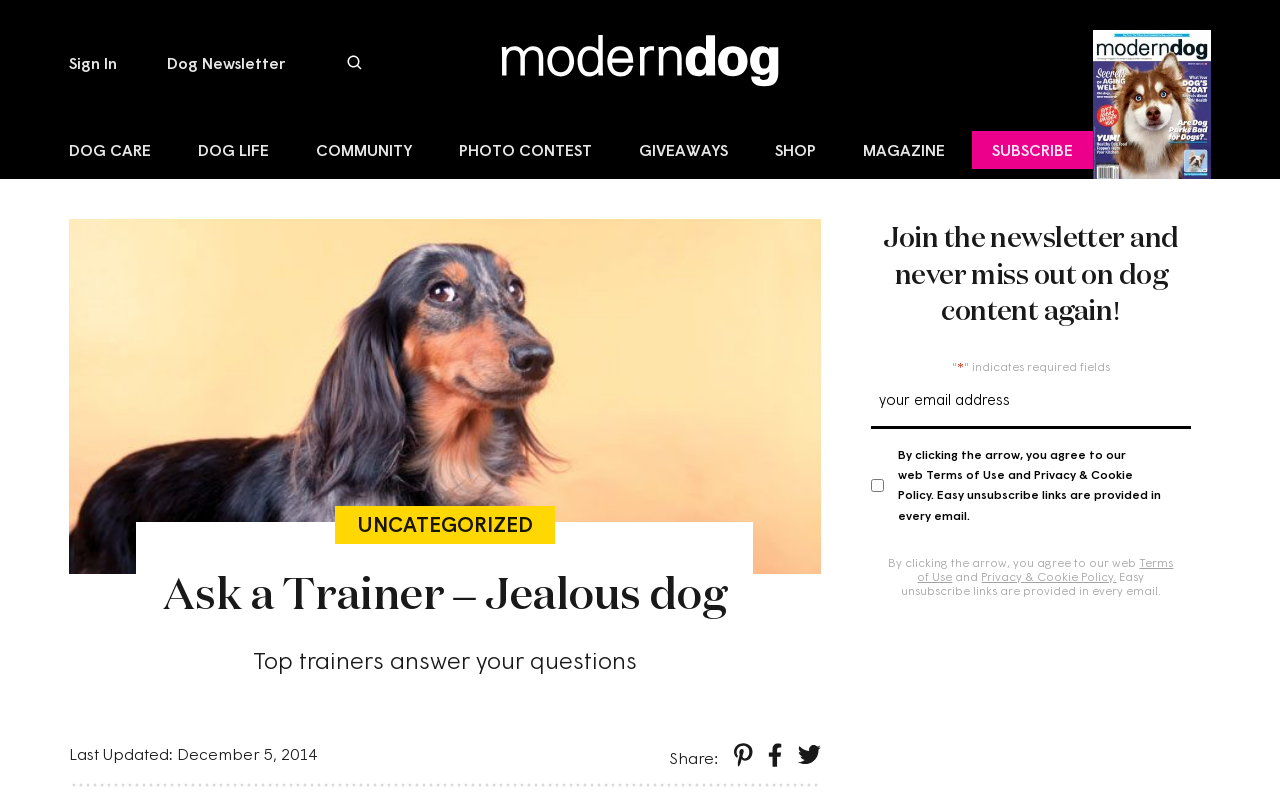What is the main heading displayed on the webpage? Please provide the text.

Ask a Trainer – Jealous dog